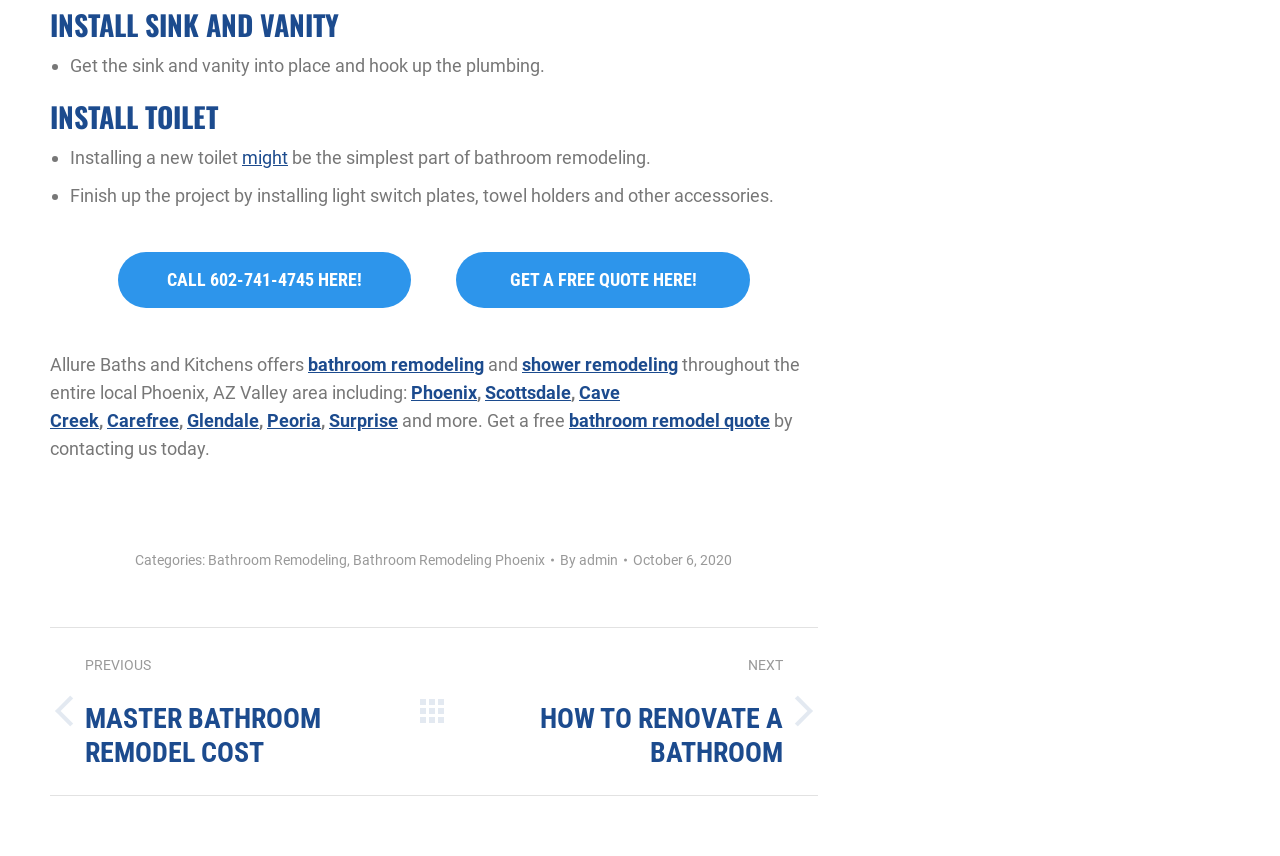Please provide a comprehensive answer to the question based on the screenshot: What is the company name mentioned on this webpage?

I found the company name 'Allure Baths and Kitchens' mentioned in the text content, which suggests that this company offers bathroom remodeling services.